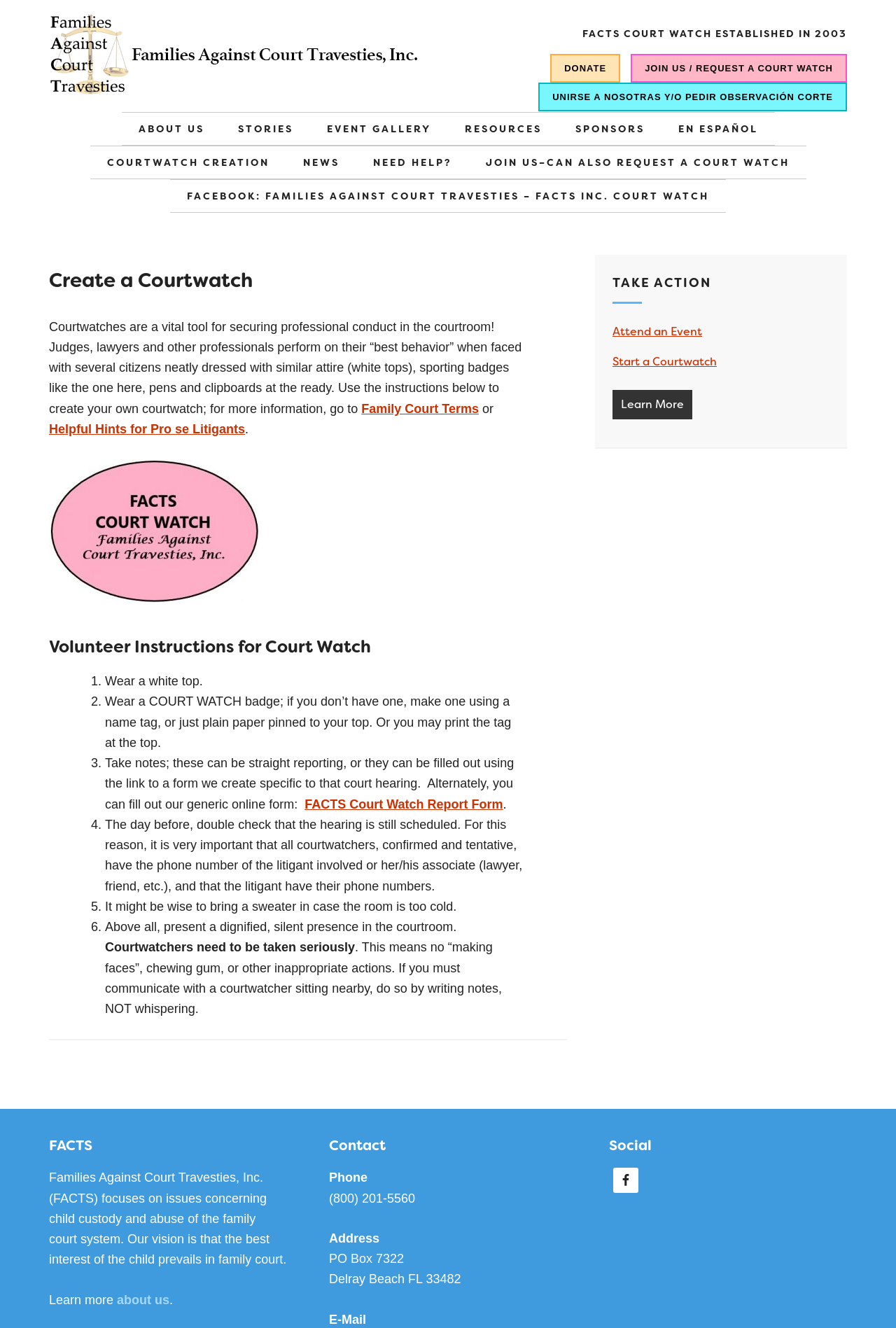Utilize the details in the image to give a detailed response to the question: What should a Courtwatcher wear?

The webpage provides instructions for Courtwatchers, which include wearing a white top and a COURT WATCH badge. If a badge is not available, one can be made using a name tag or plain paper pinned to the top.